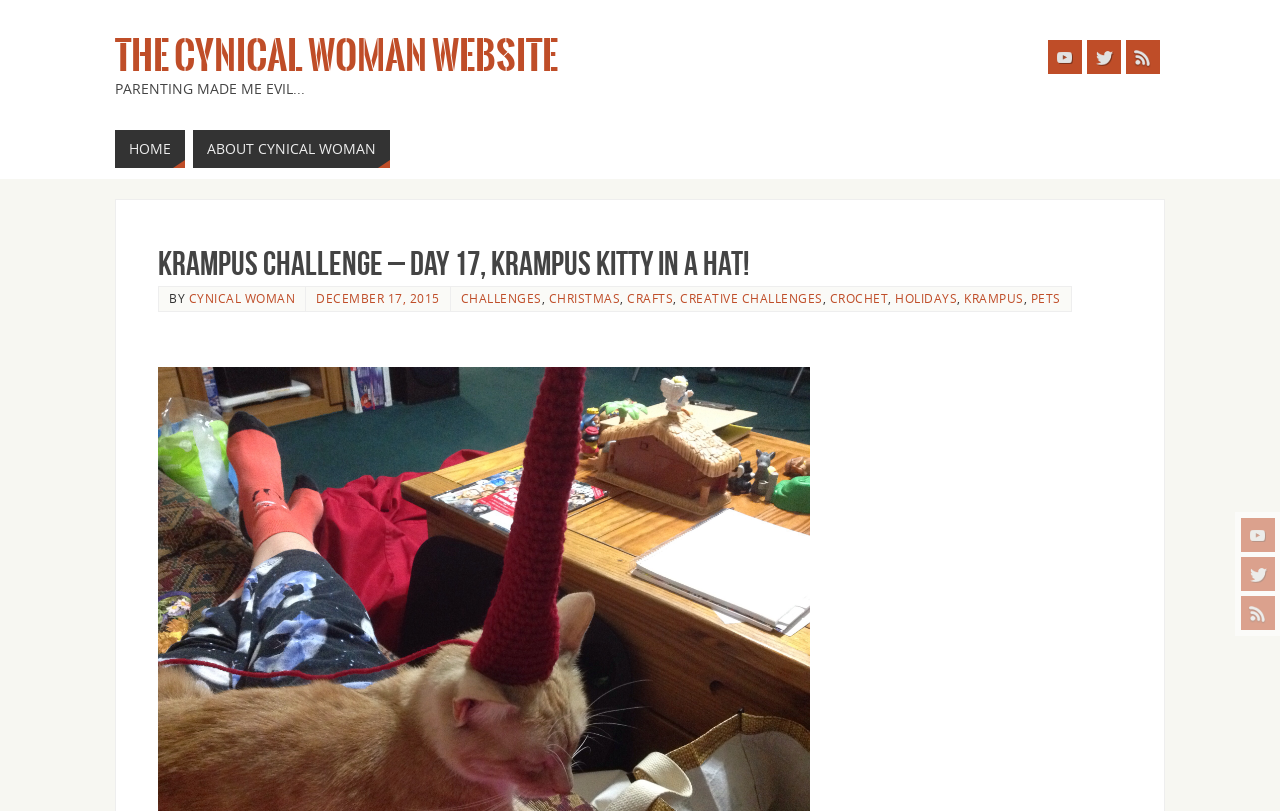Pinpoint the bounding box coordinates of the element that must be clicked to accomplish the following instruction: "Go to home page". The coordinates should be in the format of four float numbers between 0 and 1, i.e., [left, top, right, bottom].

[0.09, 0.16, 0.145, 0.207]